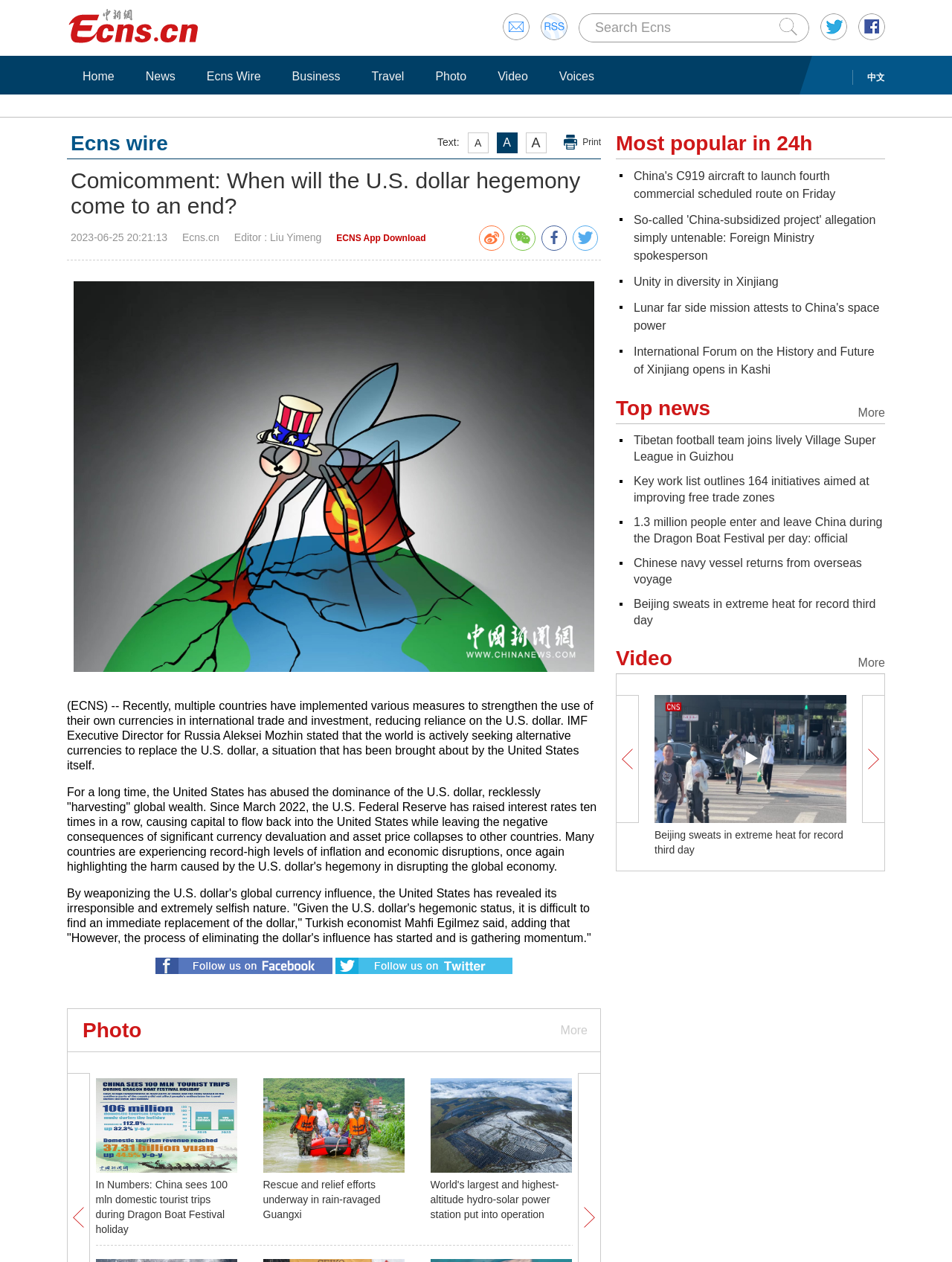Can you find the bounding box coordinates for the element that needs to be clicked to execute this instruction: "Read the article"? The coordinates should be given as four float numbers between 0 and 1, i.e., [left, top, right, bottom].

[0.07, 0.133, 0.631, 0.173]